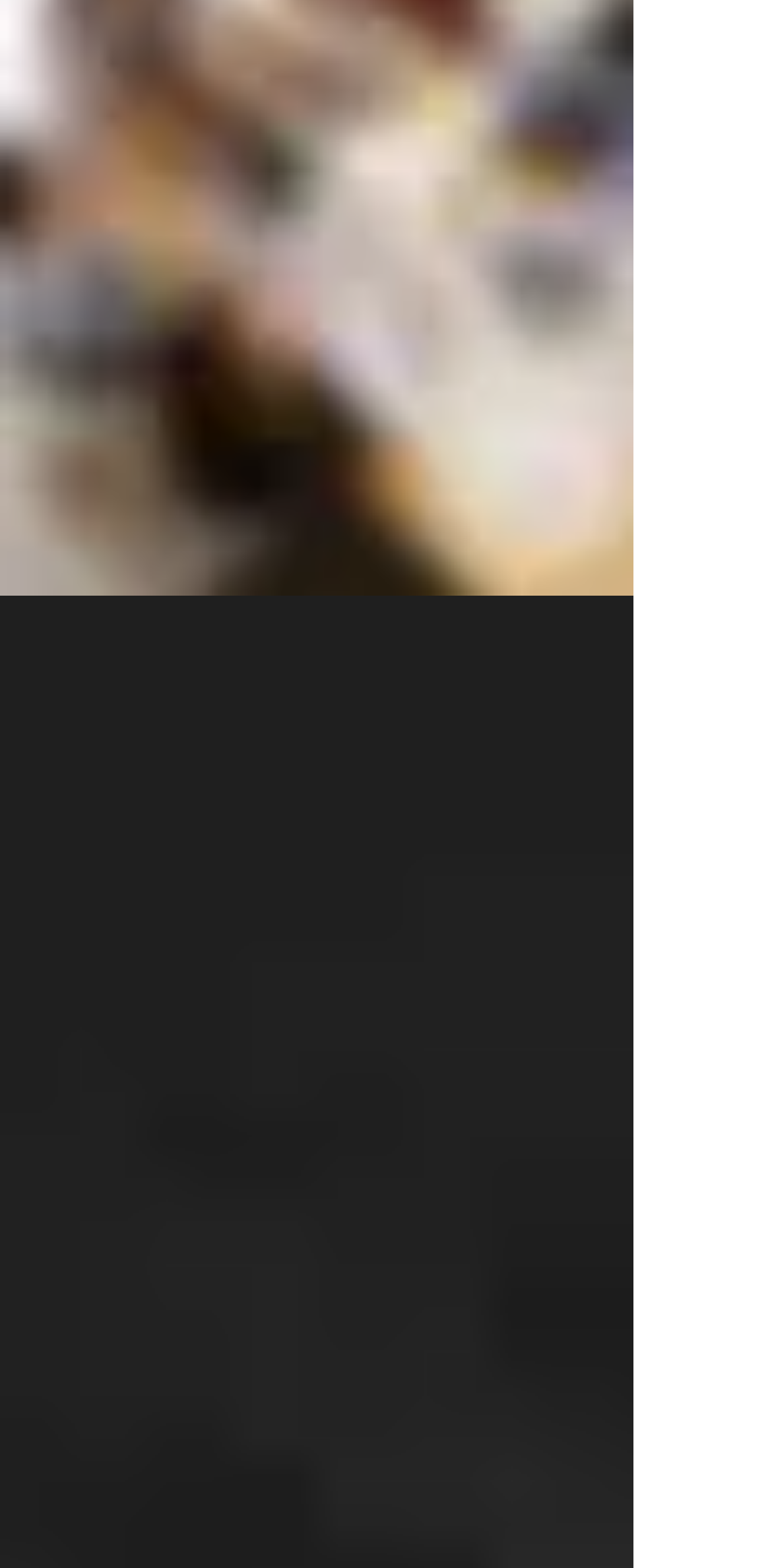Please provide a brief answer to the question using only one word or phrase: 
What is the job title of Simon Butler?

CEO